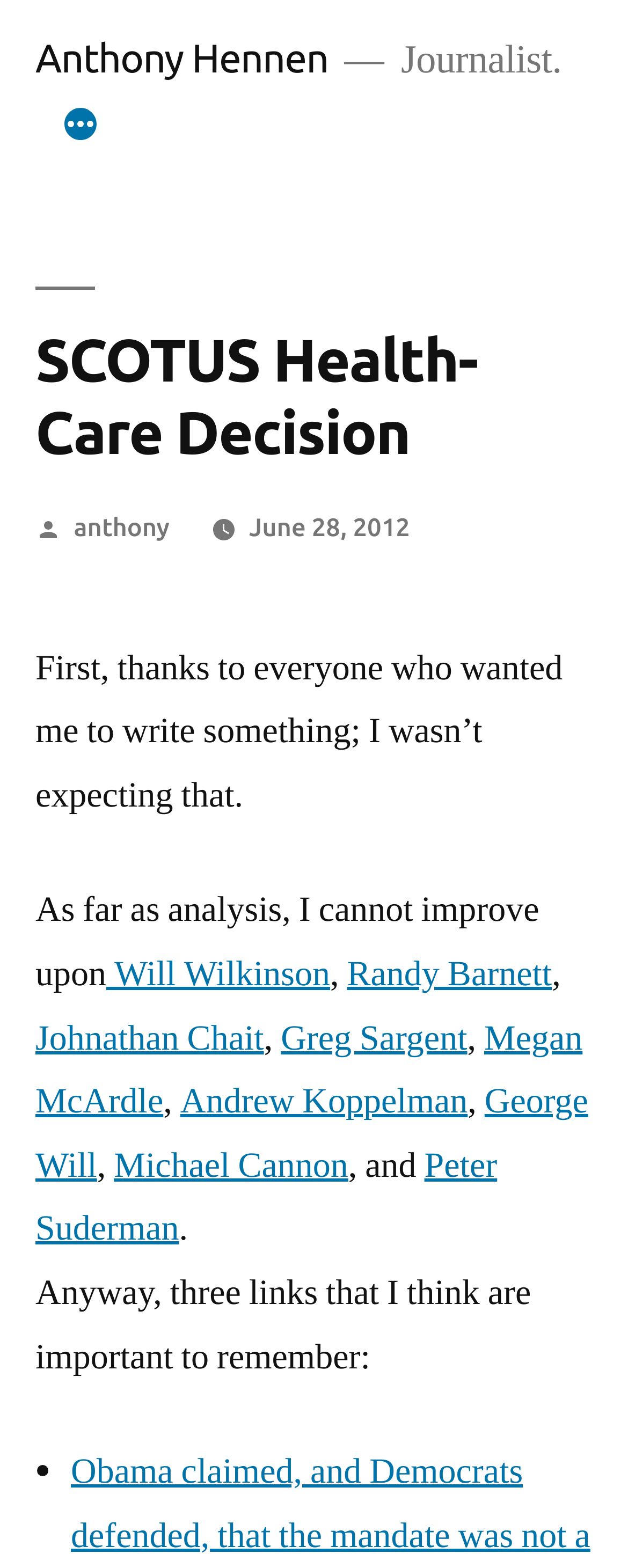From the element description June 28, 2012, predict the bounding box coordinates of the UI element. The coordinates must be specified in the format (top-left x, top-left y, bottom-right x, bottom-right y) and should be within the 0 to 1 range.

[0.397, 0.327, 0.653, 0.345]